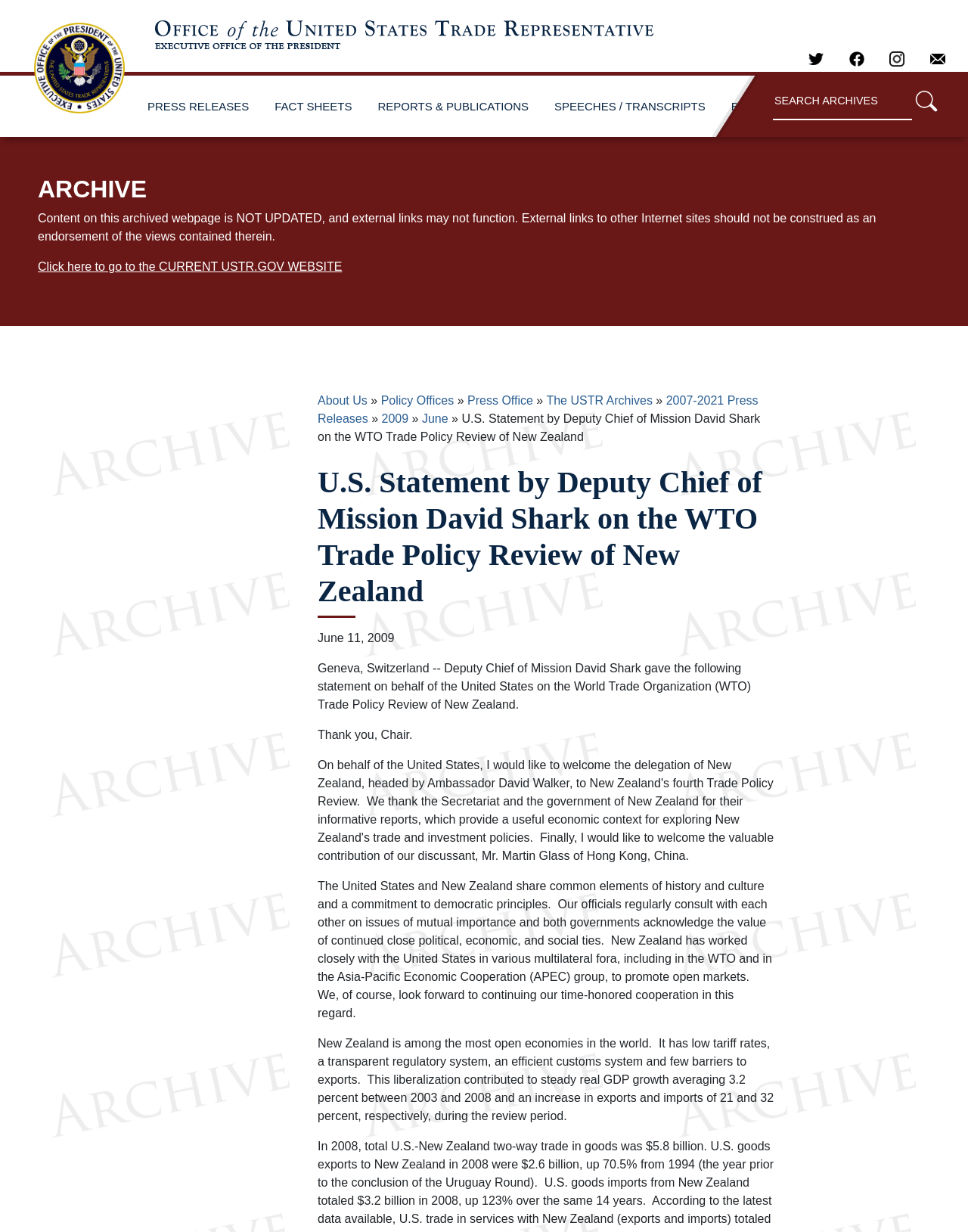Respond with a single word or phrase for the following question: 
What is the country being reviewed in the statement?

New Zealand